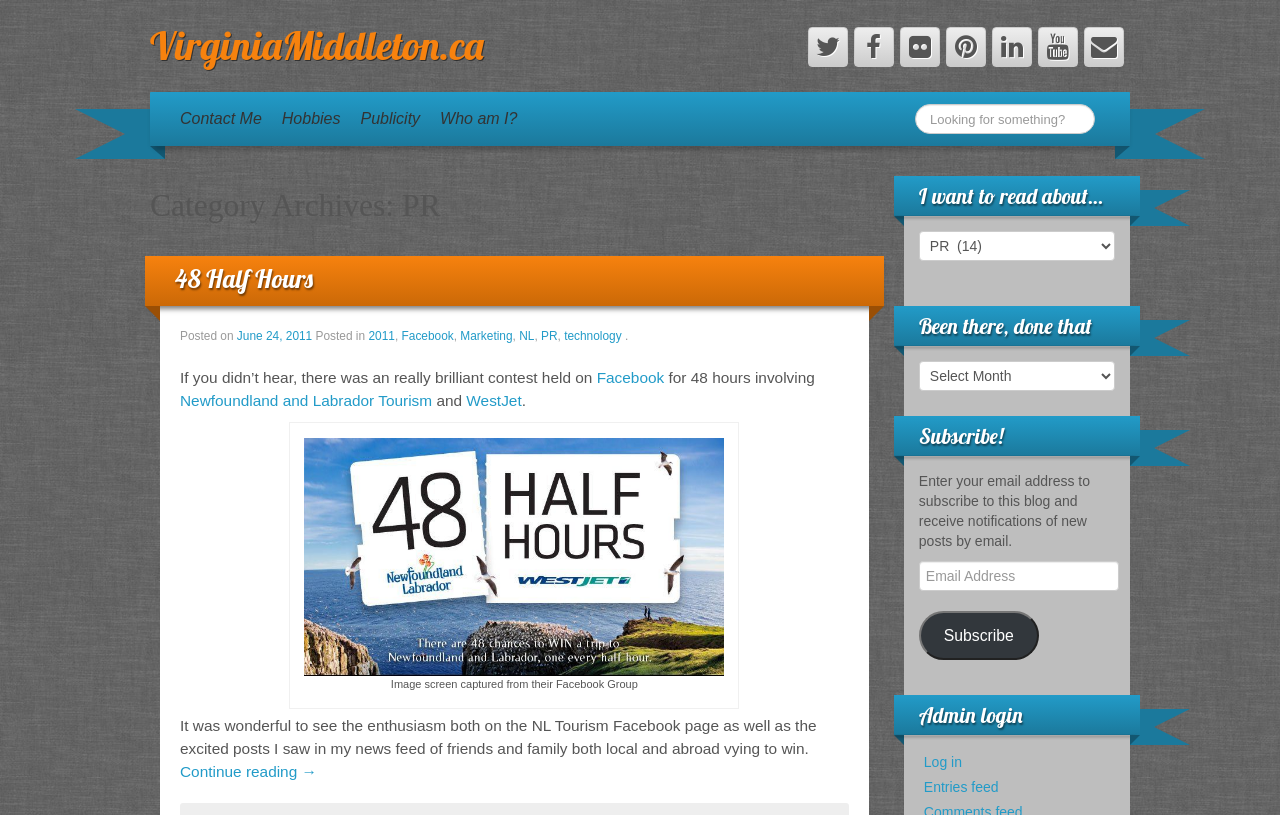Please find the bounding box coordinates of the element's region to be clicked to carry out this instruction: "Read about 48 Half Hours".

[0.137, 0.323, 0.245, 0.361]